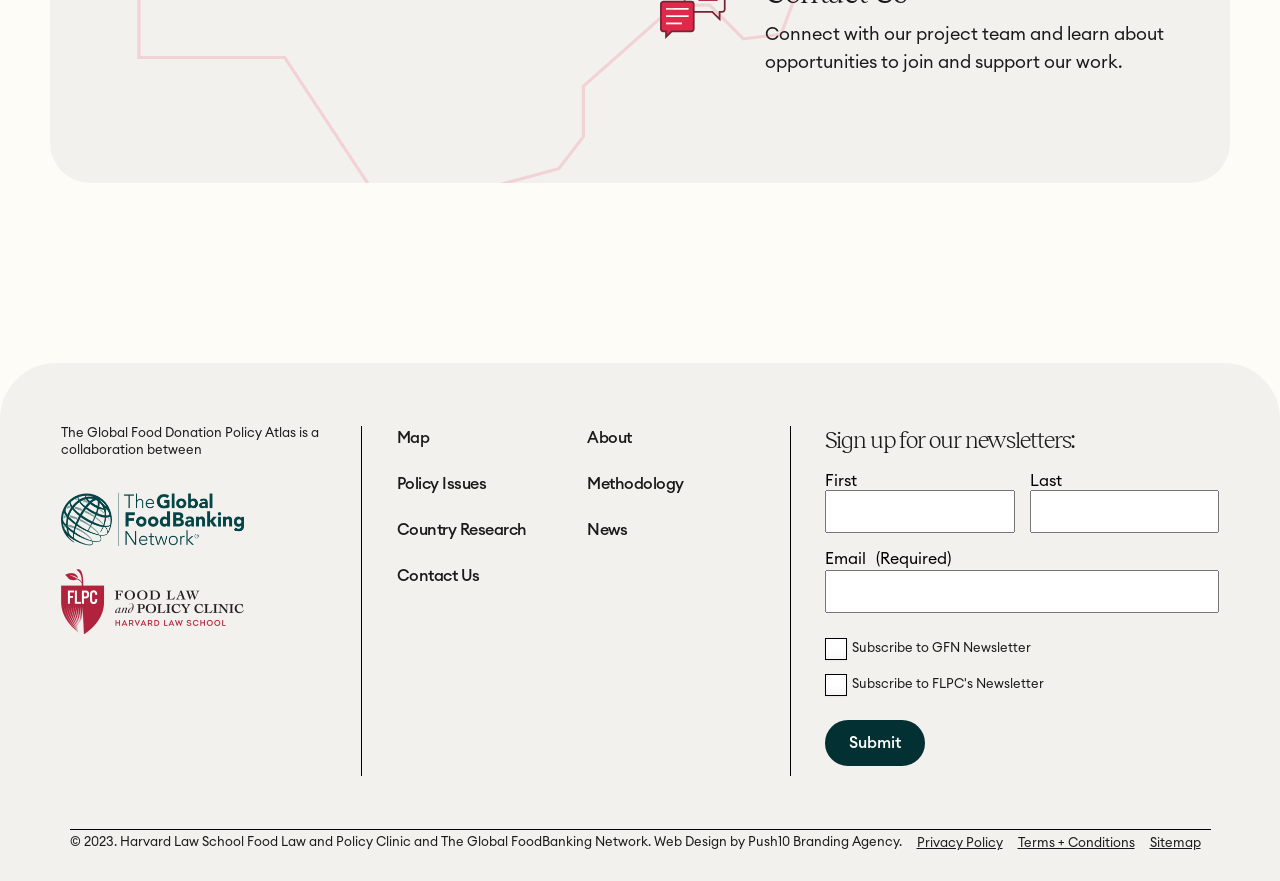How many logos are displayed on the webpage?
Please provide a single word or phrase in response based on the screenshot.

2